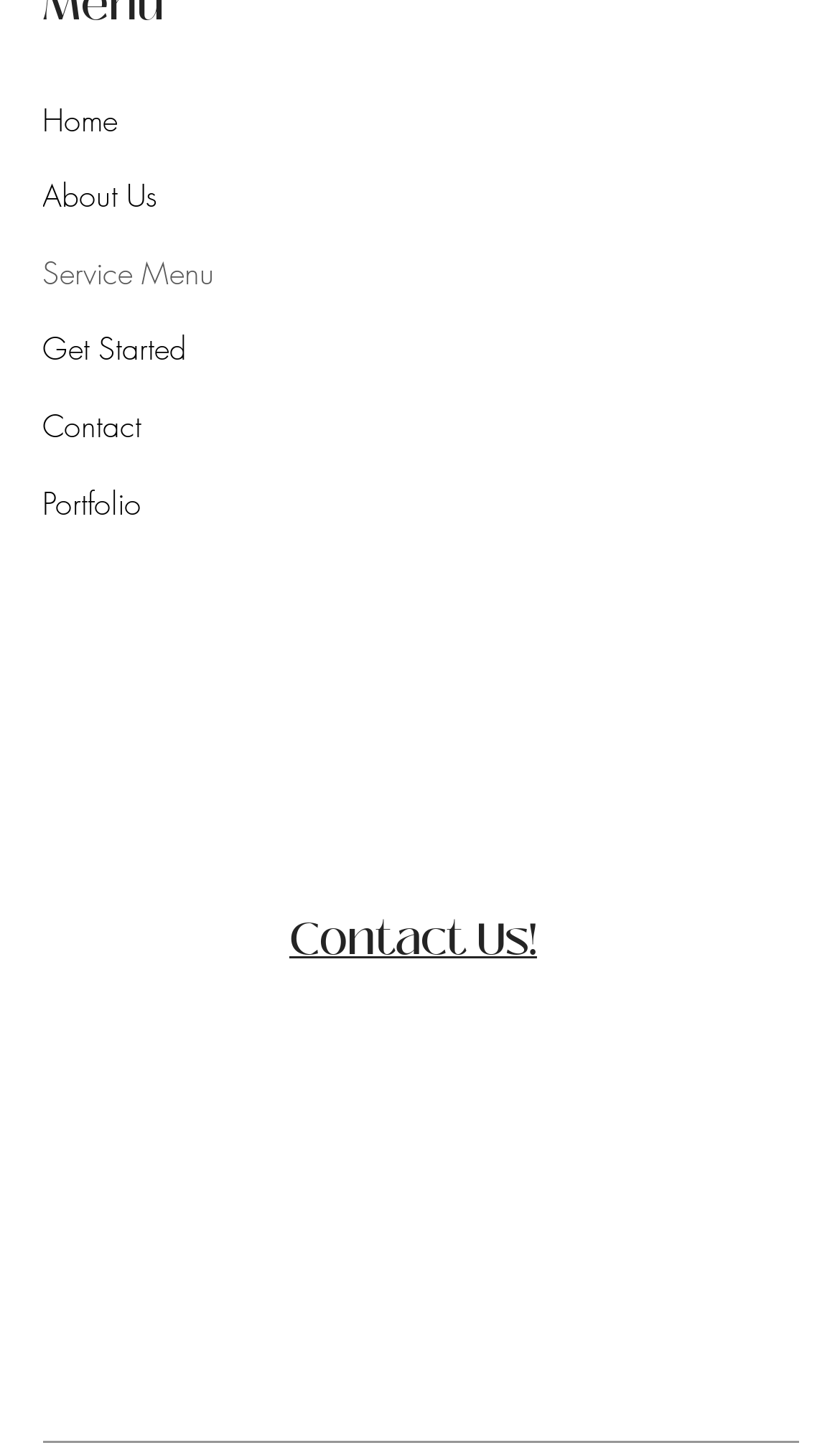Show the bounding box coordinates of the element that should be clicked to complete the task: "learn about us".

[0.05, 0.109, 0.49, 0.161]